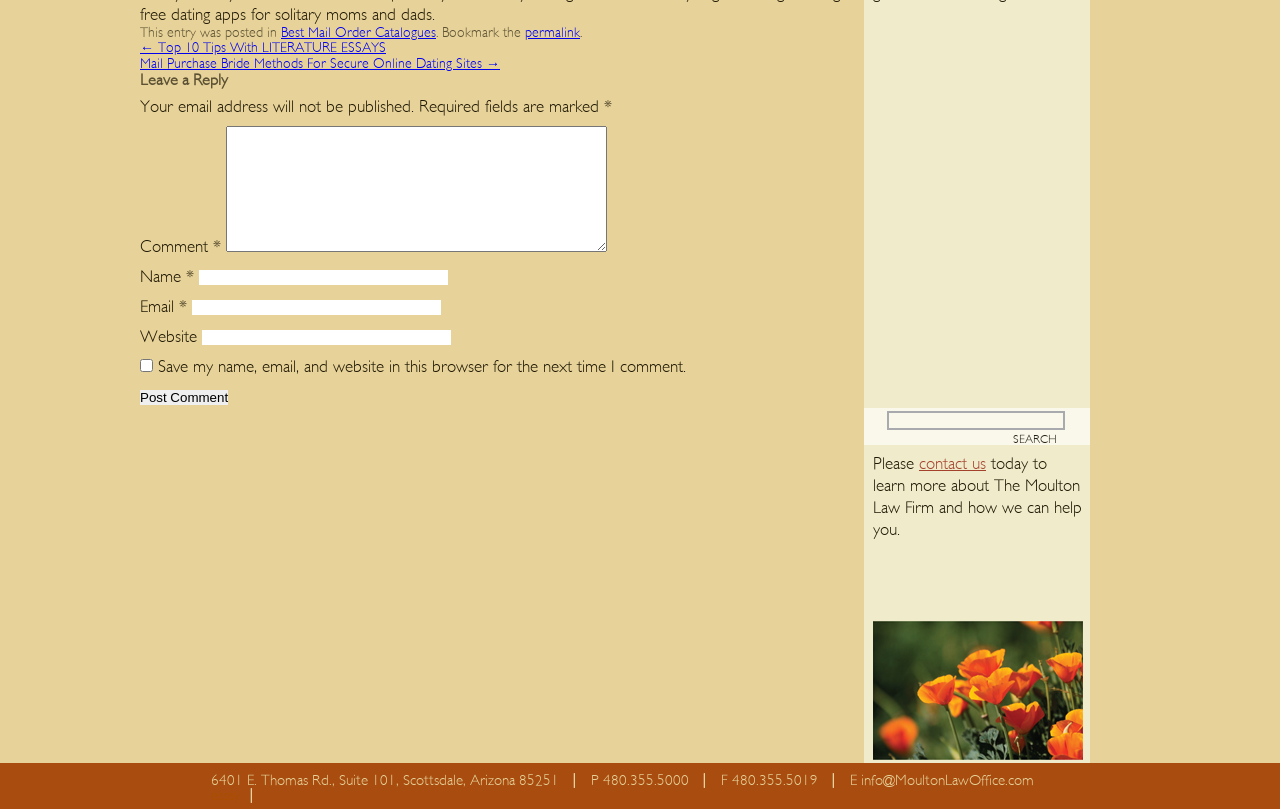What is the purpose of the search box?
Refer to the image and offer an in-depth and detailed answer to the question.

The search box is located at the top right corner of the webpage and has a 'Search' button, suggesting that users can search for content within the website.